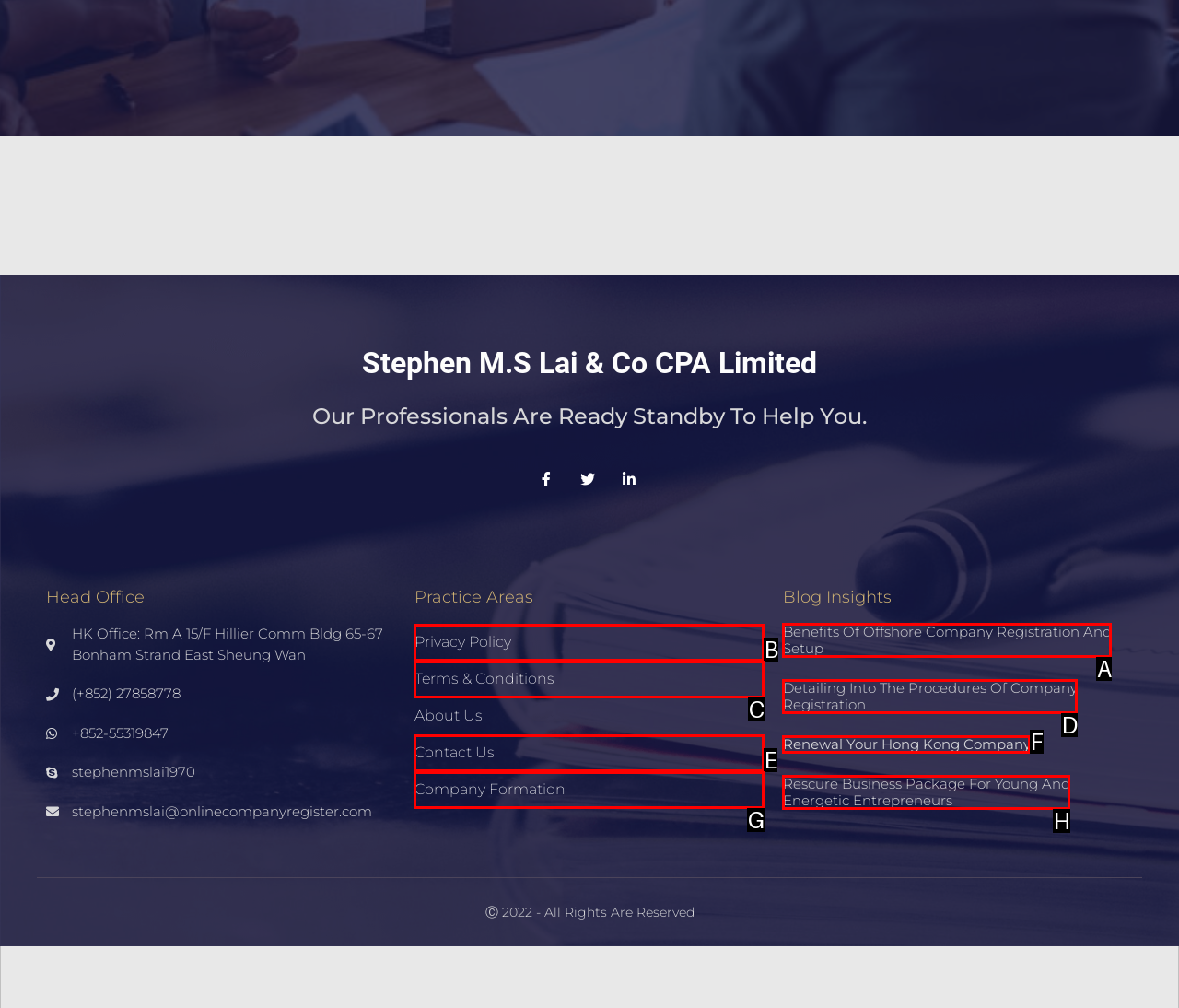Using the provided description: Company Formation, select the HTML element that corresponds to it. Indicate your choice with the option's letter.

G